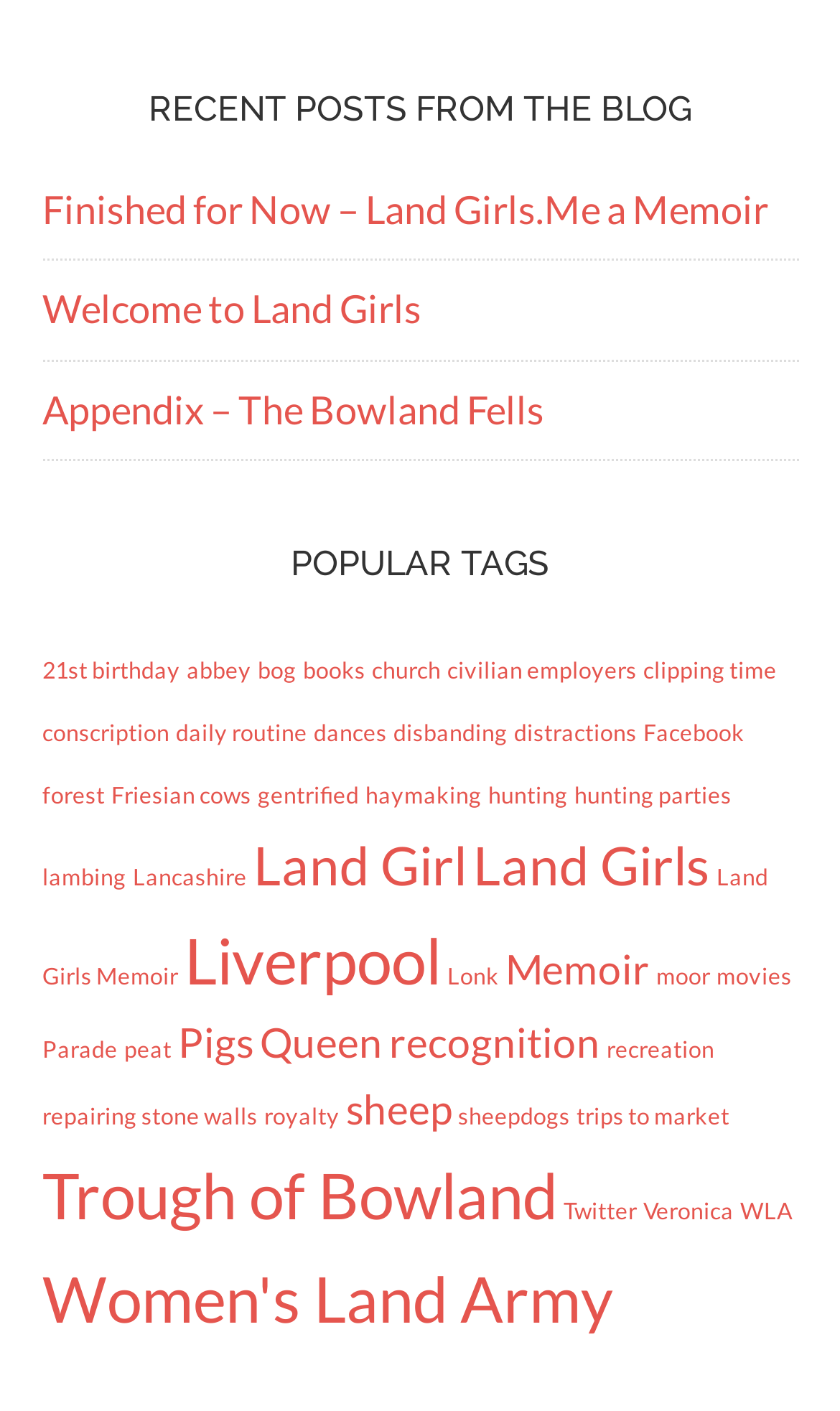Determine the bounding box coordinates of the clickable area required to perform the following instruction: "Click on the 'Finished for Now – Land Girls.Me a Memoir' link". The coordinates should be represented as four float numbers between 0 and 1: [left, top, right, bottom].

[0.05, 0.131, 0.914, 0.165]